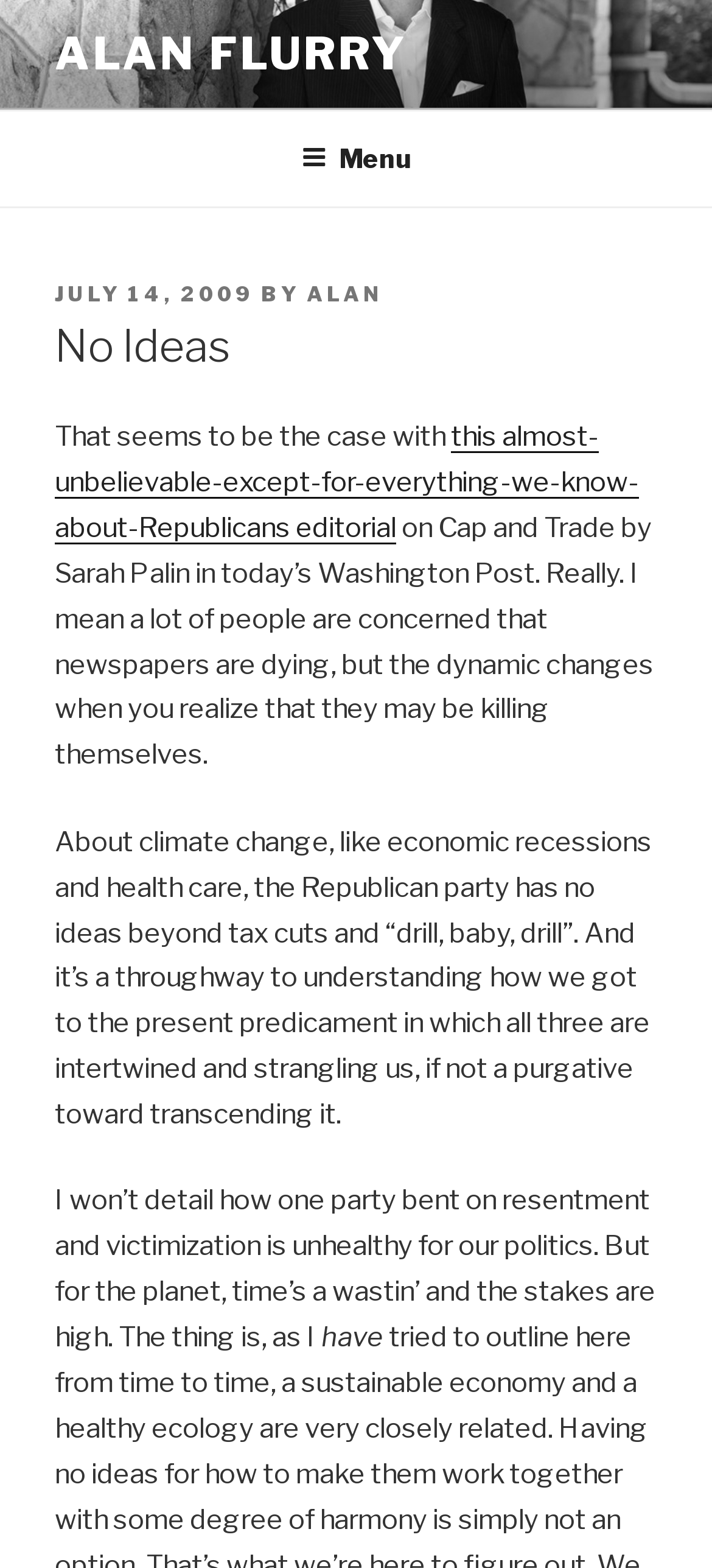Using the element description: "this almost-unbelievable-except-for-everything-we-know-about-Republicans editorial", determine the bounding box coordinates. The coordinates should be in the format [left, top, right, bottom], with values between 0 and 1.

[0.077, 0.268, 0.897, 0.347]